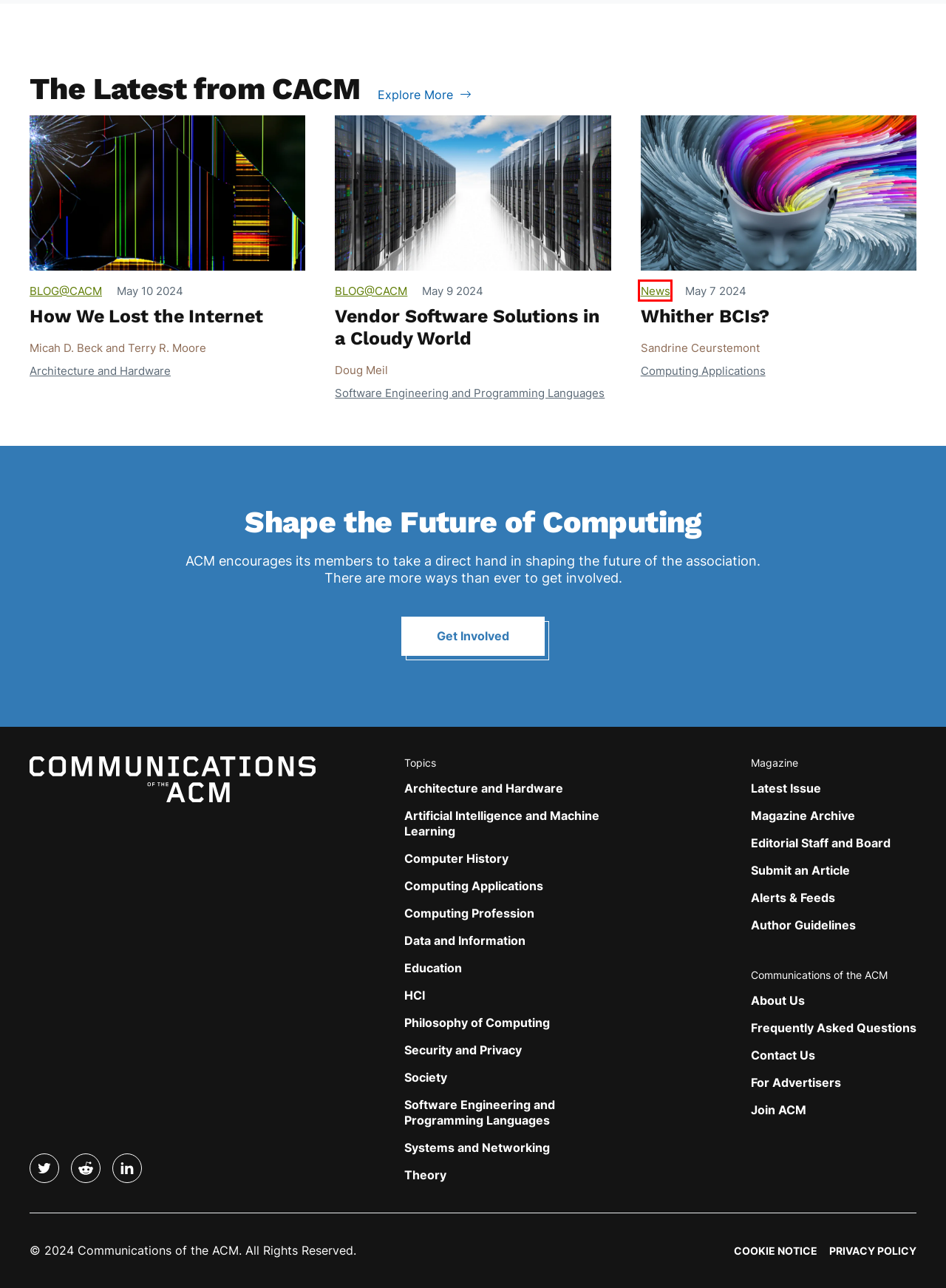You are presented with a screenshot of a webpage containing a red bounding box around a particular UI element. Select the best webpage description that matches the new webpage after clicking the element within the bounding box. Here are the candidates:
A. Advertising
B. Get Involved, Stay Involved
C. Computer History – Communications of the ACM
D. Software Engineering and Programming Languages – Communications of the ACM
E. Society – Communications of the ACM
F. News – Communications of the ACM
G. Cookie Notice
H. How We Lost the Internet – Communications of the ACM

F